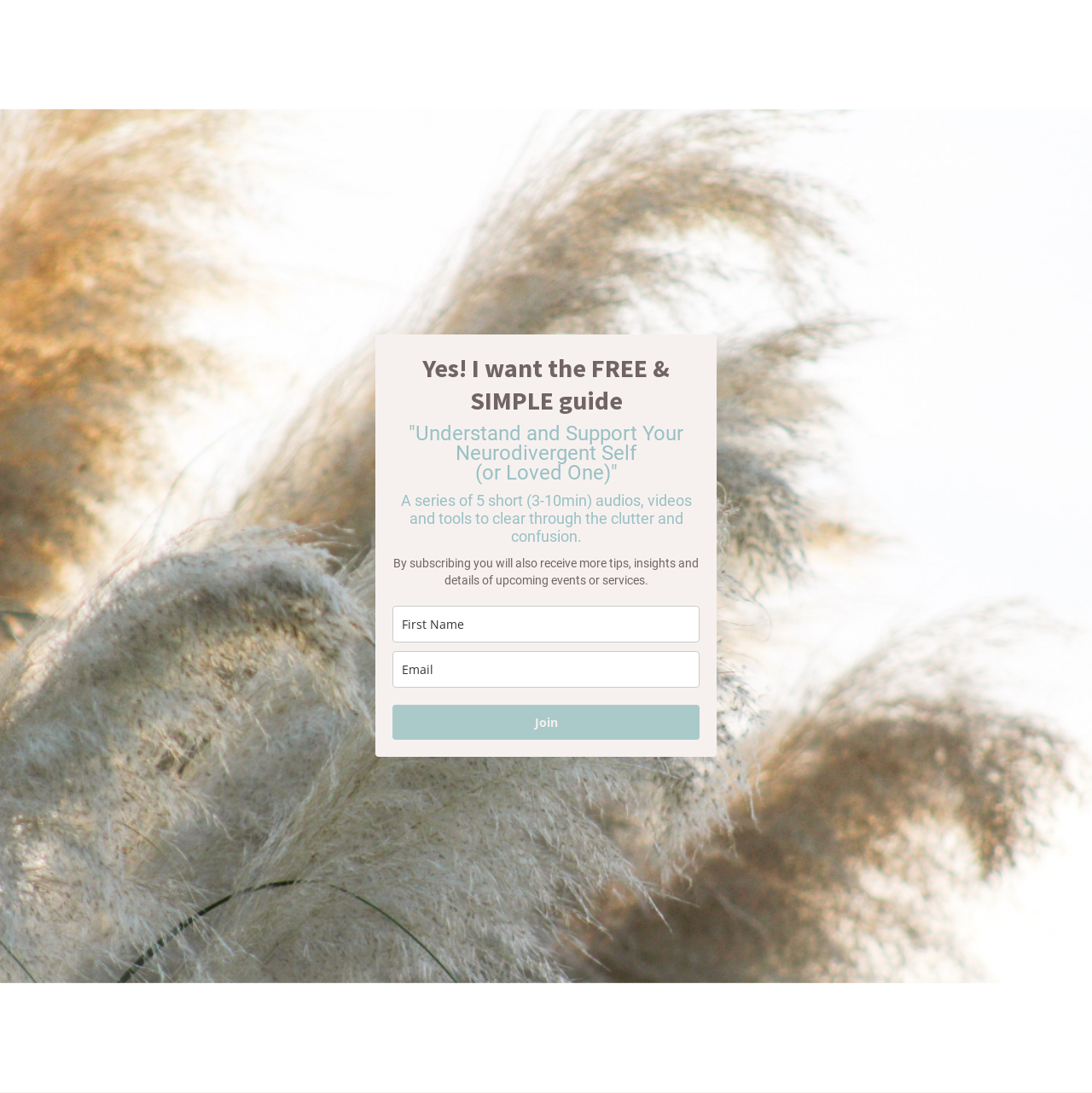Find the bounding box coordinates for the UI element that matches this description: "Mentions légales".

None